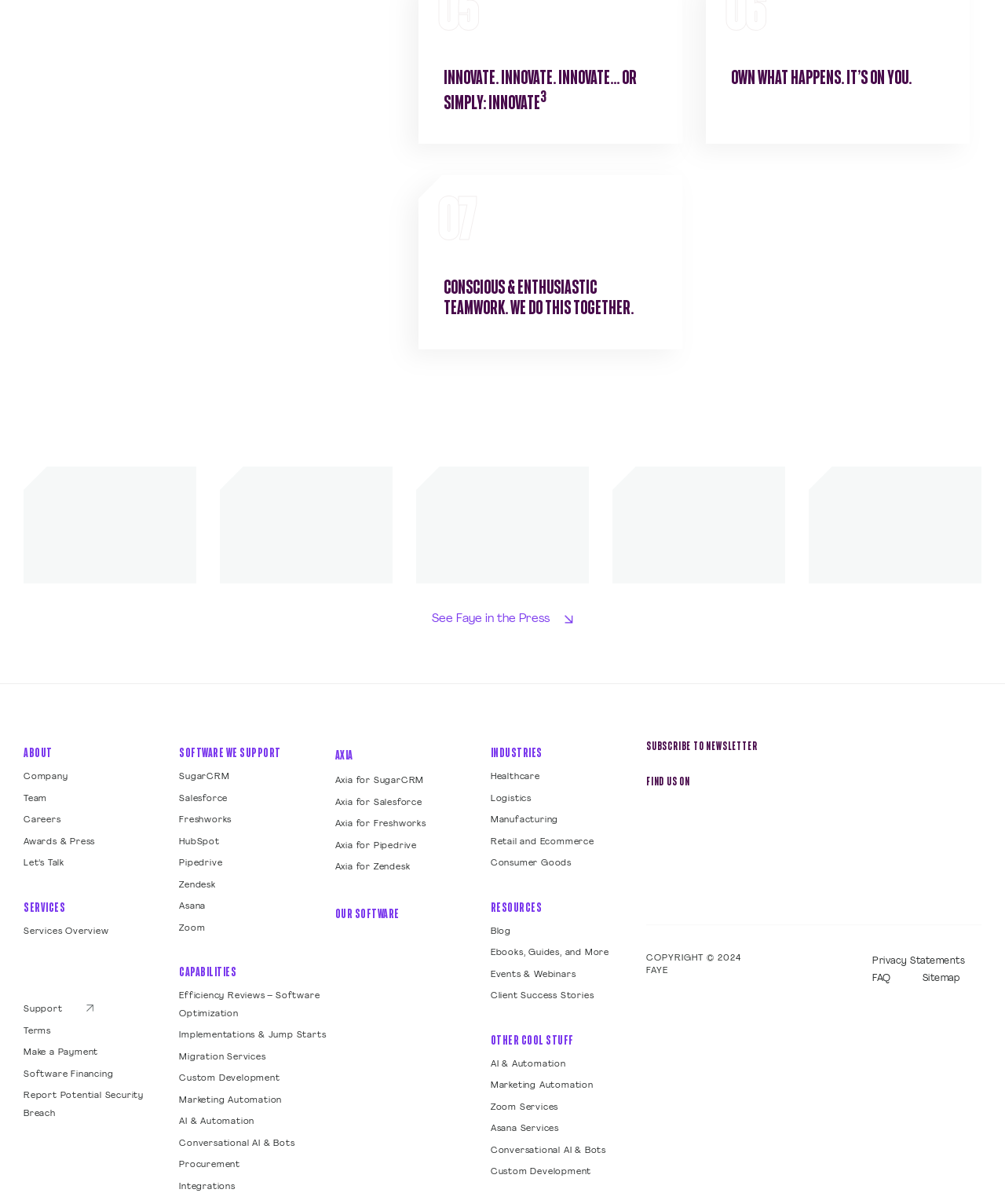Determine the bounding box coordinates for the area that needs to be clicked to fulfill this task: "Navigate to 'Company'". The coordinates must be given as four float numbers between 0 and 1, i.e., [left, top, right, bottom].

[0.023, 0.642, 0.068, 0.649]